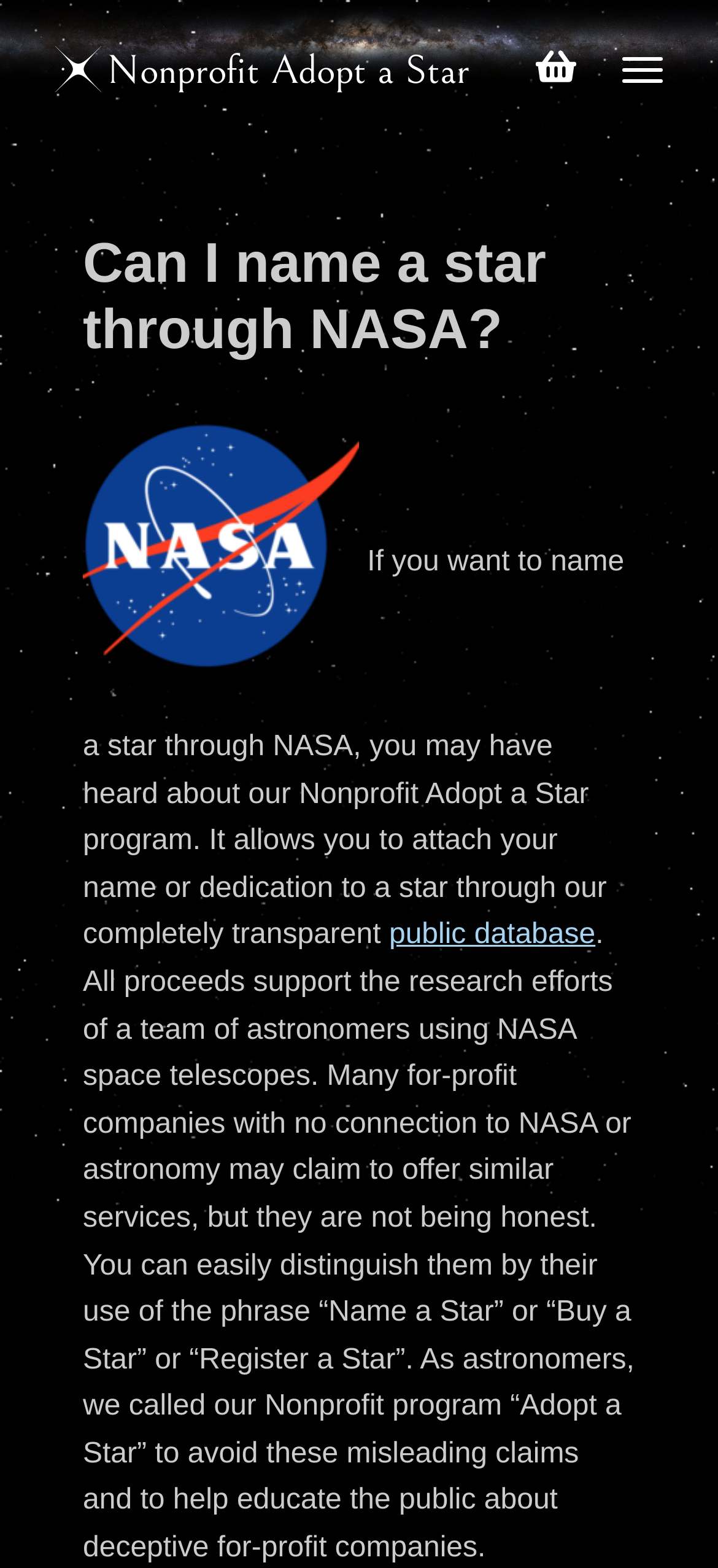Locate and generate the text content of the webpage's heading.

Nonprofit Adopt a Star